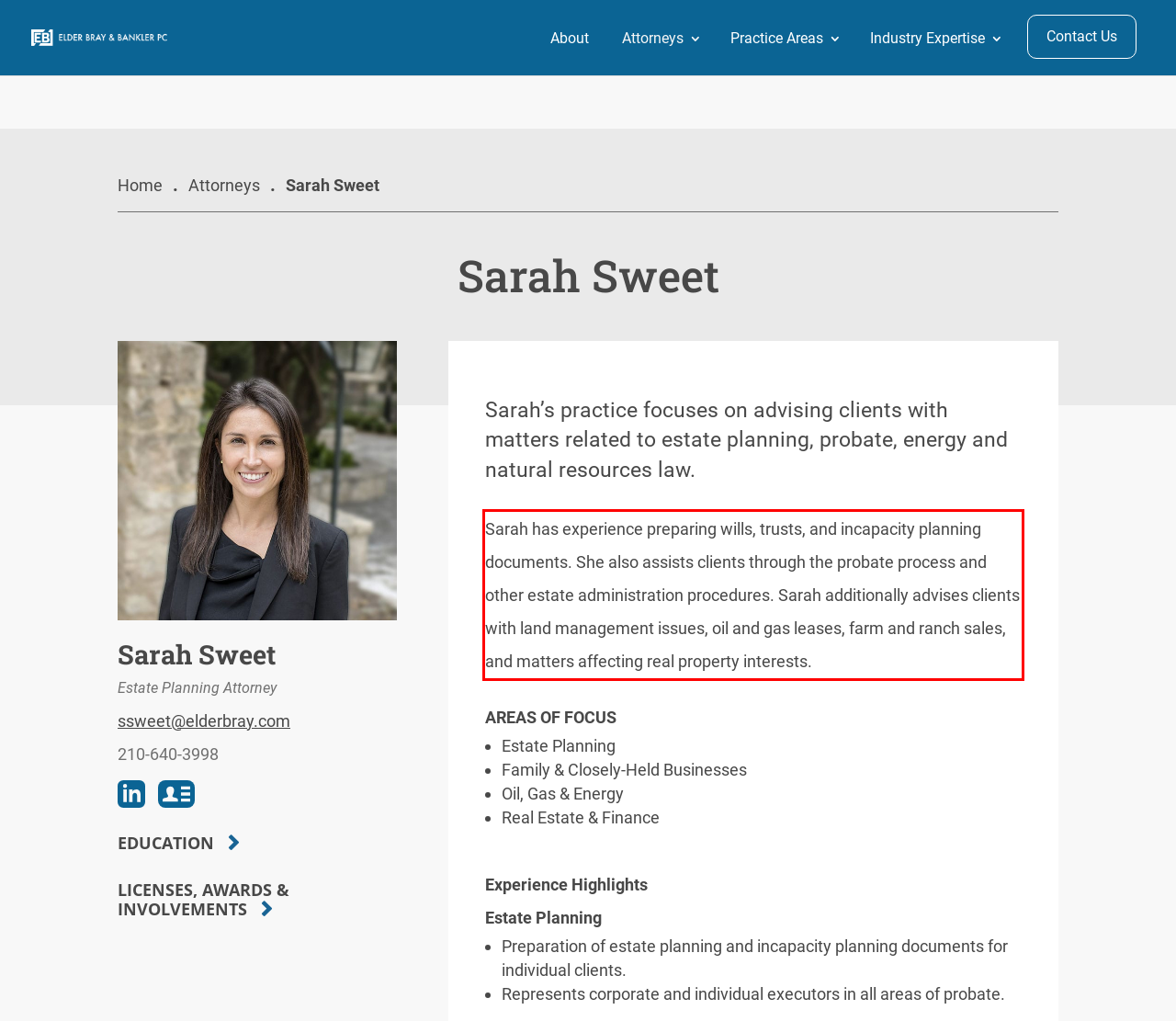Within the screenshot of a webpage, identify the red bounding box and perform OCR to capture the text content it contains.

Sarah has experience preparing wills, trusts, and incapacity planning documents. She also assists clients through the probate process and other estate administration procedures. Sarah additionally advises clients with land management issues, oil and gas leases, farm and ranch sales, and matters affecting real property interests.